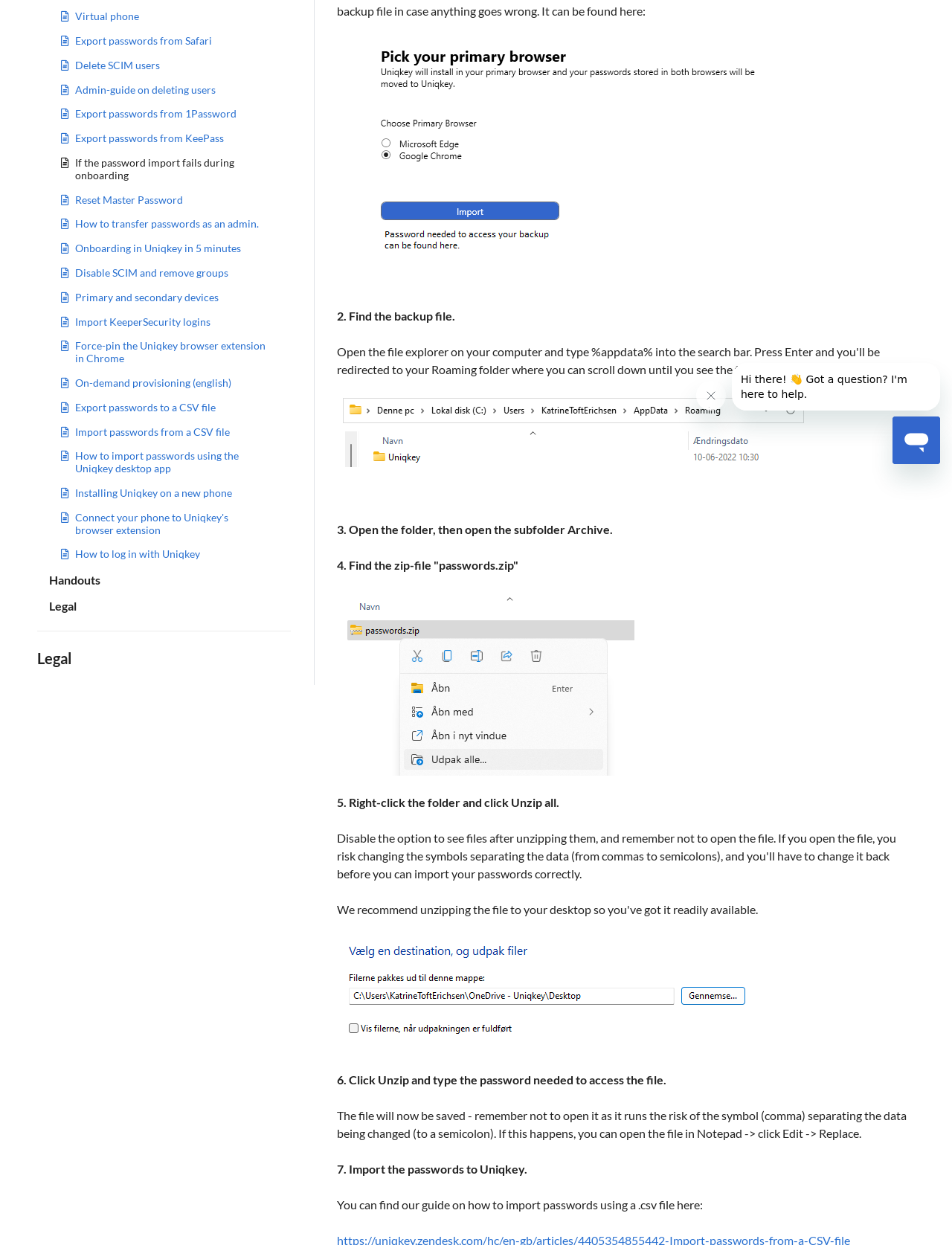Specify the bounding box coordinates (top-left x, top-left y, bottom-right x, bottom-right y) of the UI element in the screenshot that matches this description: Disable SCIM and remove groups

[0.064, 0.21, 0.281, 0.229]